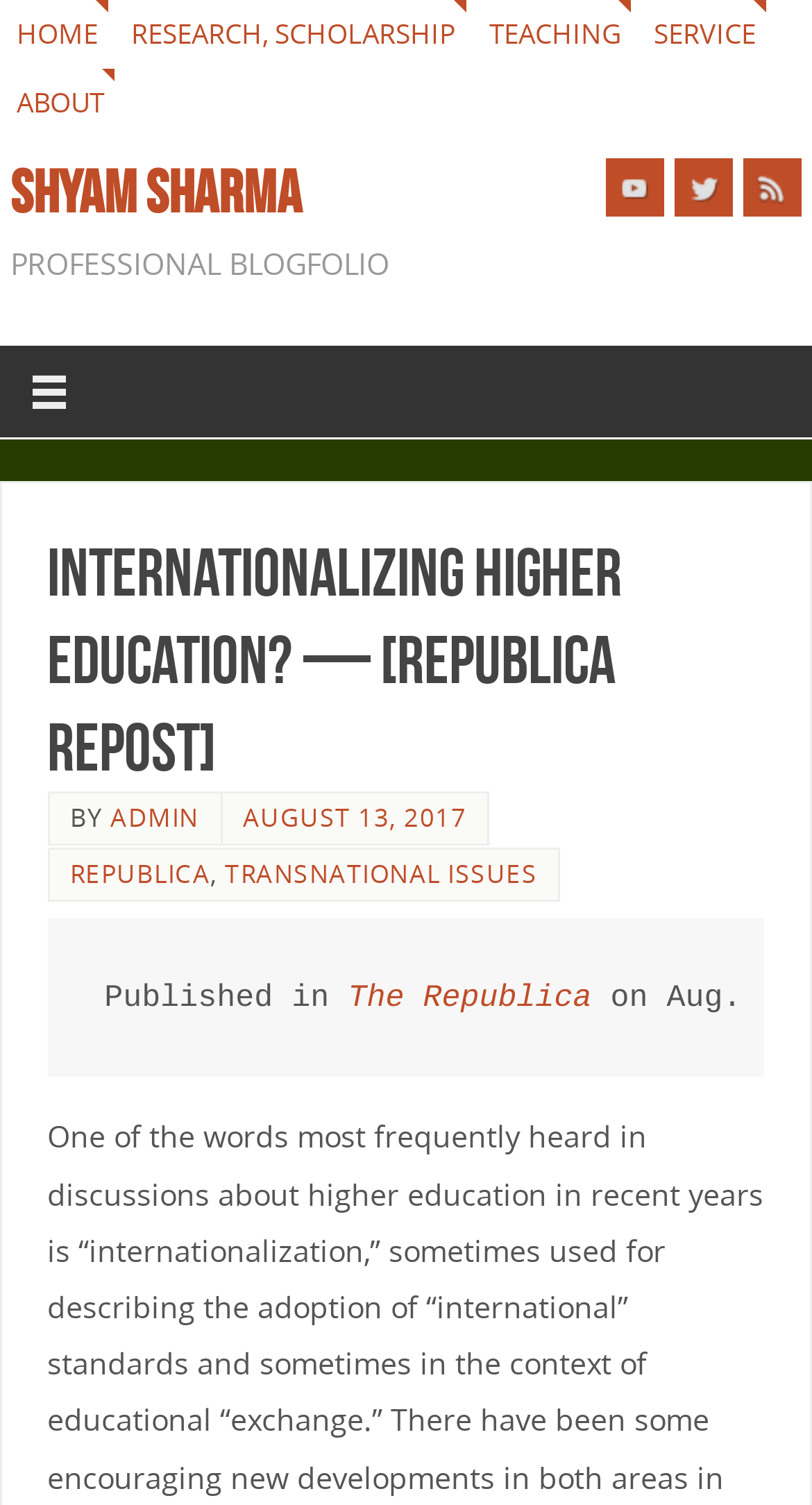Provide the bounding box coordinates of the section that needs to be clicked to accomplish the following instruction: "subscribe to rss feed."

[0.915, 0.106, 0.987, 0.144]